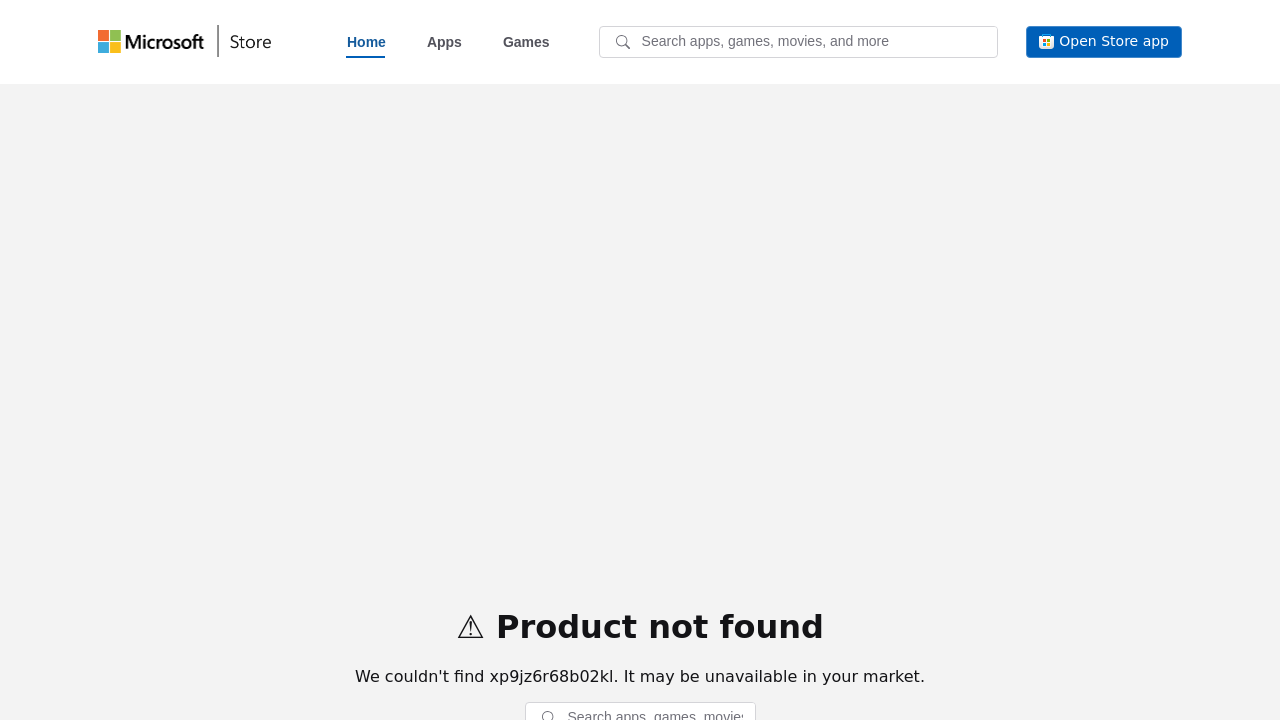Provide a single word or phrase to answer the given question: 
What is the text on the first link?

Universal Microsoft website